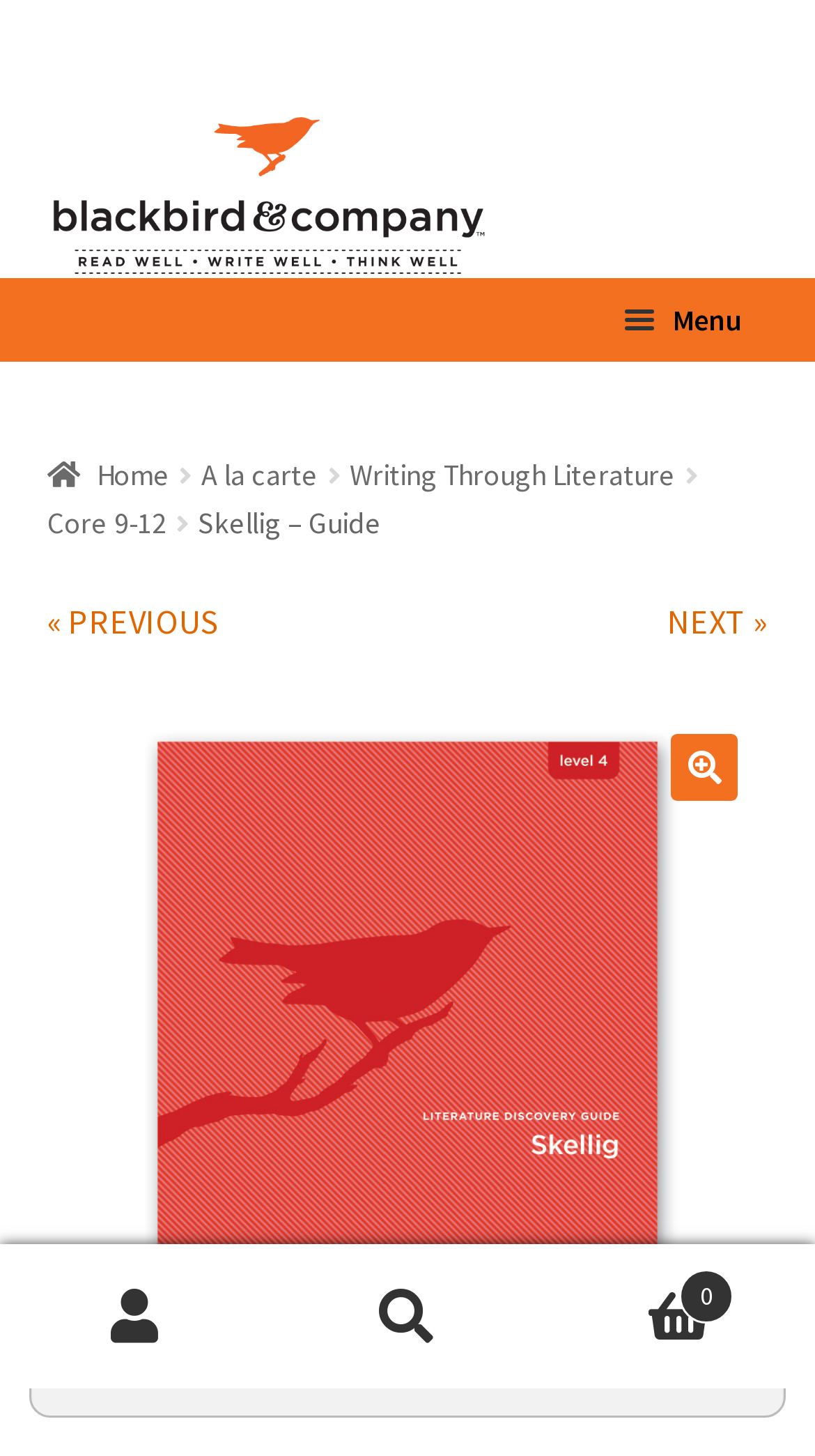Generate an in-depth caption that captures all aspects of the webpage.

The webpage is about Skellig, a guide provided by Blackbird and Company. At the top-left corner, there are two small images. Below them, there are two links, "Skip to navigation" and "Skip to content". 

To the right of these links, there is a link to "Blackbird and Company" with a corresponding image. Next to it, there is a primary navigation menu with a "Menu" button that can be expanded. The menu includes links to "Home", "Shop", "Parents / Teachers", "Videos", "Blog", "Free Stuff!", and "Classes".

Below the primary navigation menu, there is a breadcrumbs navigation menu with links to "Home", "A la carte", "Writing Through Literature", "Core 9-12", and "Skellig – Guide". 

On the same level as the breadcrumbs navigation menu, there are two links, "« PREVIOUS" and "NEXT »", which are likely used for pagination. To the right of these links, there is a search icon and a link to "My Account". 

At the bottom of the page, there is a search bar with a "Search for:" label, a search box, and a "Search" button. To the right of the search bar, there is a link to the shopping cart with a "0" indicator, suggesting that the cart is empty.